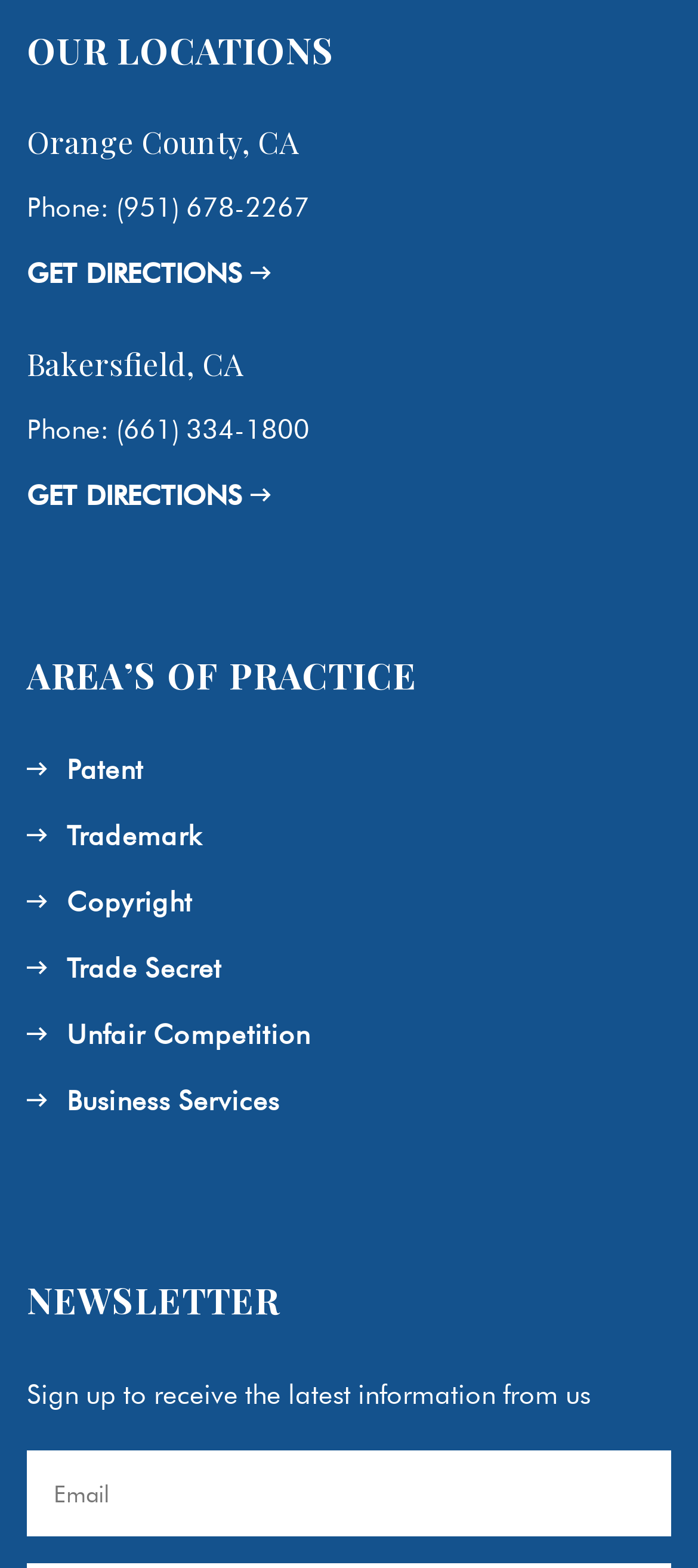Please determine the bounding box coordinates of the element's region to click in order to carry out the following instruction: "Learn more about Patent practice". The coordinates should be four float numbers between 0 and 1, i.e., [left, top, right, bottom].

[0.038, 0.481, 0.206, 0.502]